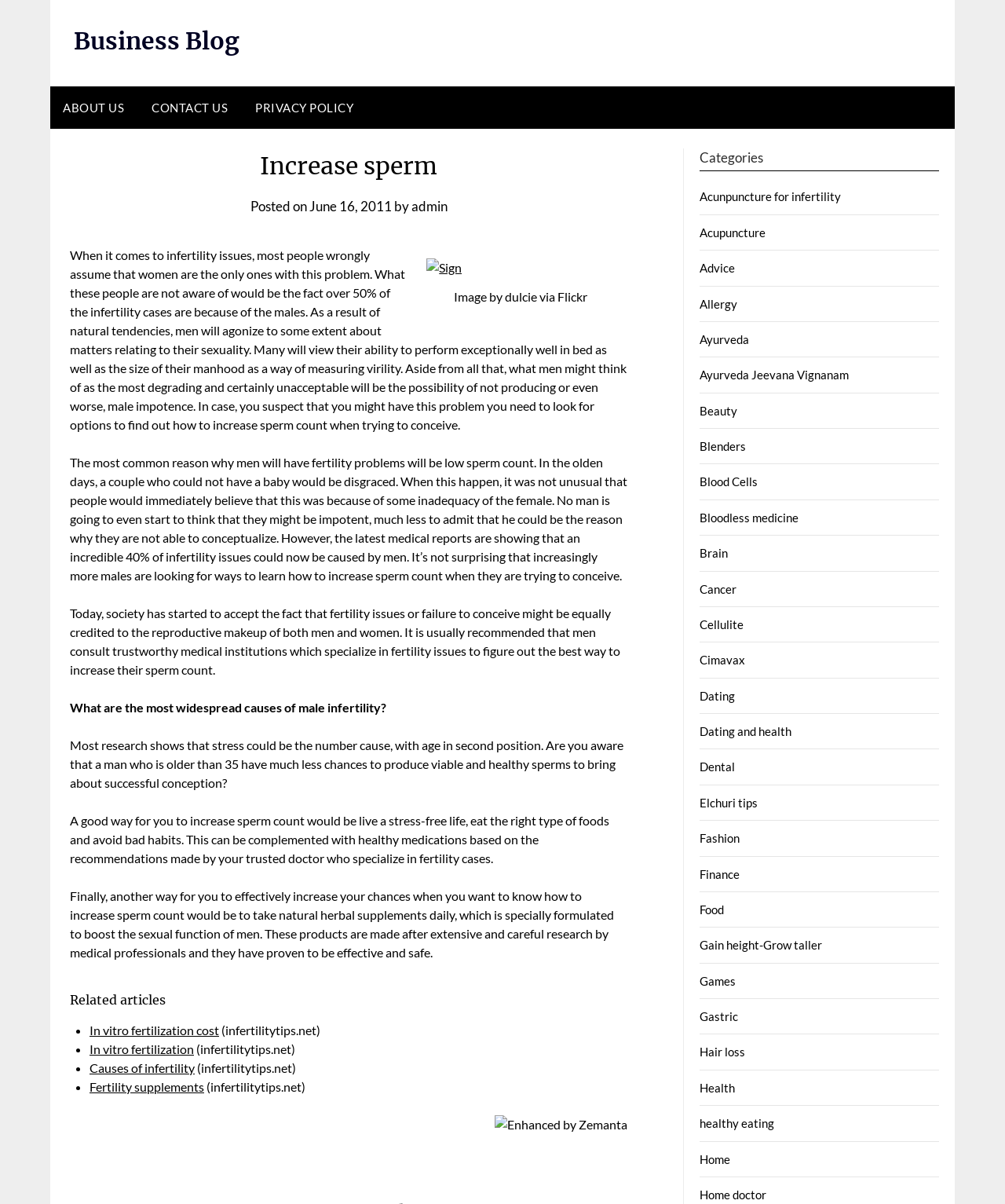Please provide a short answer using a single word or phrase for the question:
What is the last related article?

Fertility supplements